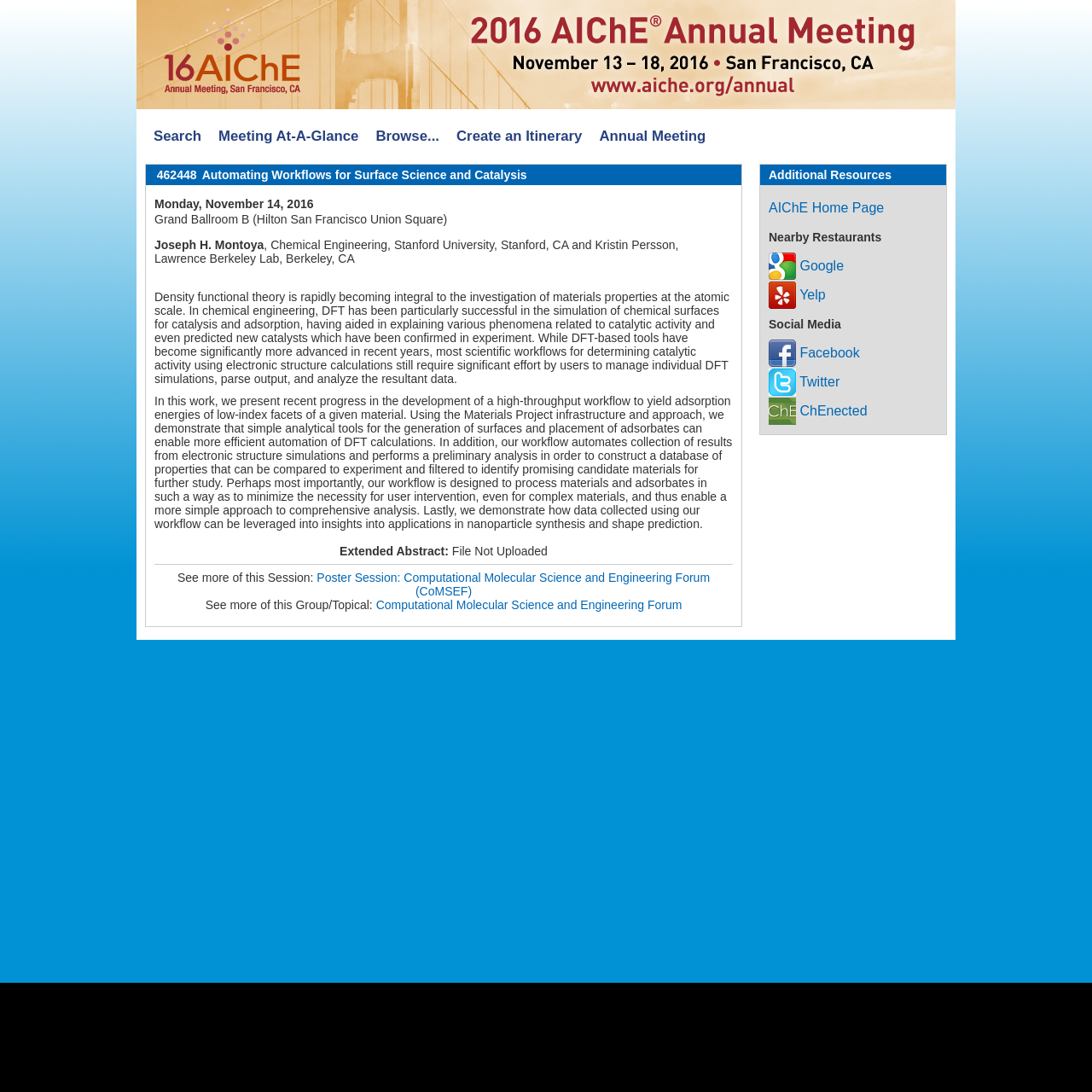What is the topic of the session? Look at the image and give a one-word or short phrase answer.

Automating Workflows for Surface Science and Catalysis